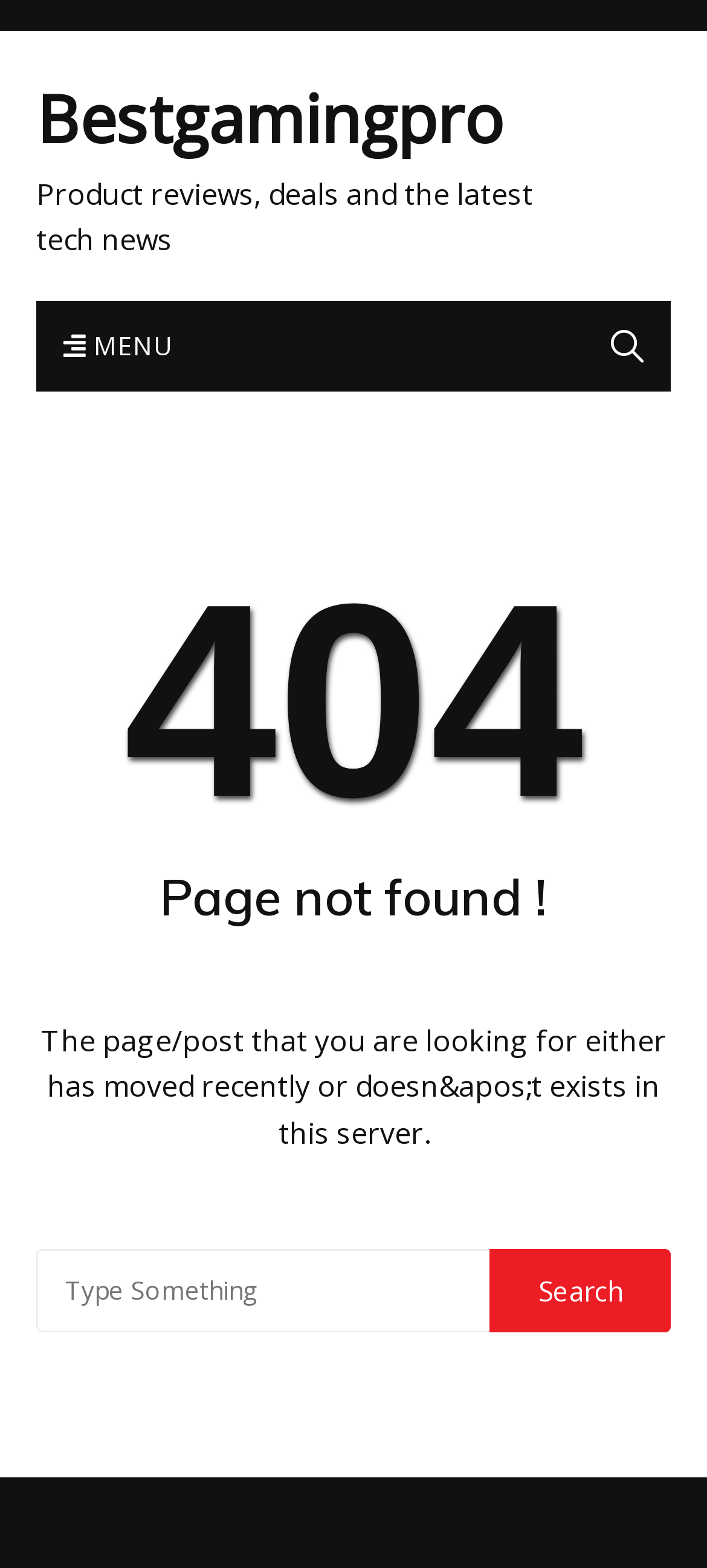Provide a brief response using a word or short phrase to this question:
What is the icon on the top-right corner of the webpage?

A search icon